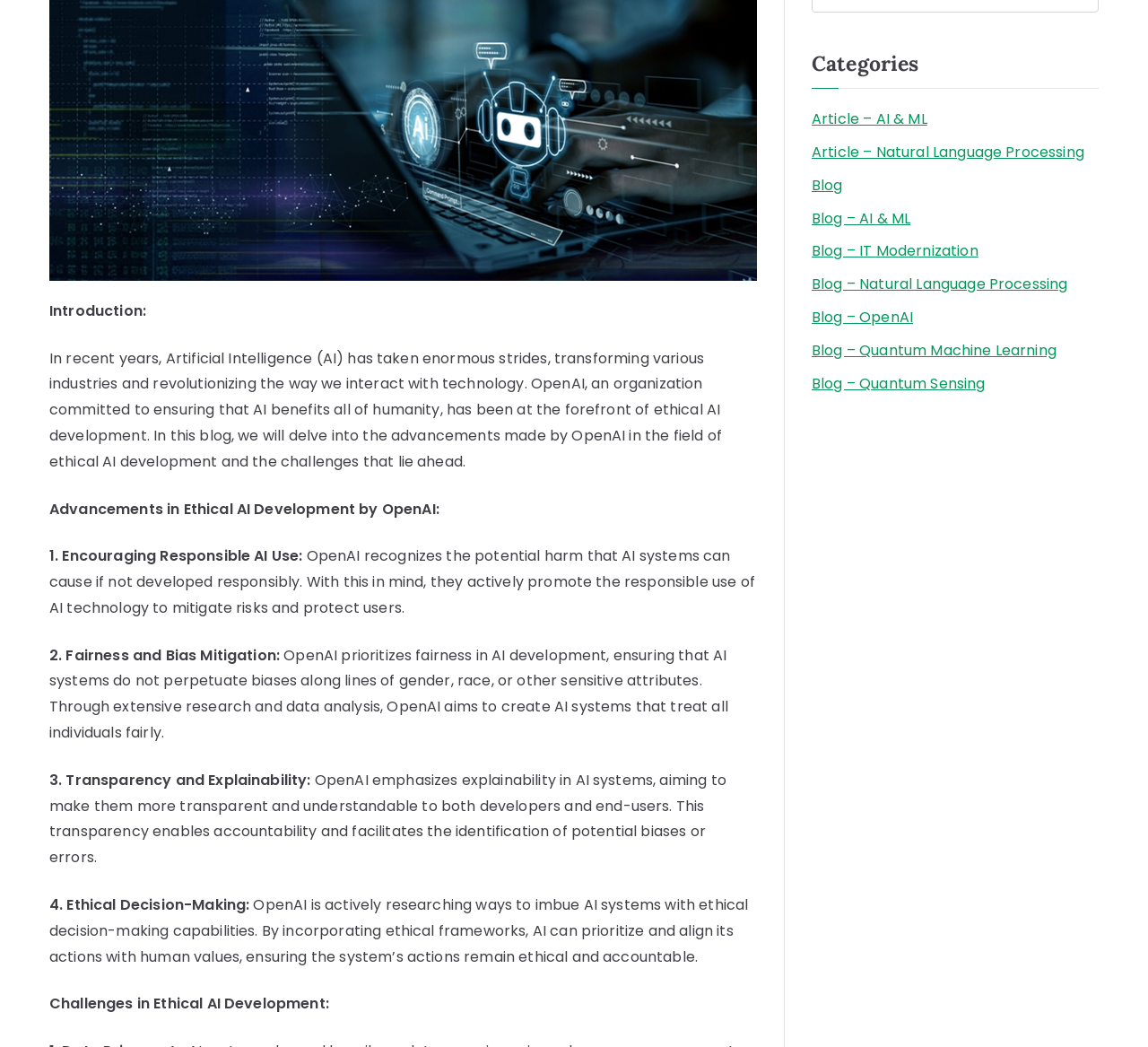Given the element description: "Blog", predict the bounding box coordinates of this UI element. The coordinates must be four float numbers between 0 and 1, given as [left, top, right, bottom].

[0.707, 0.165, 0.734, 0.19]